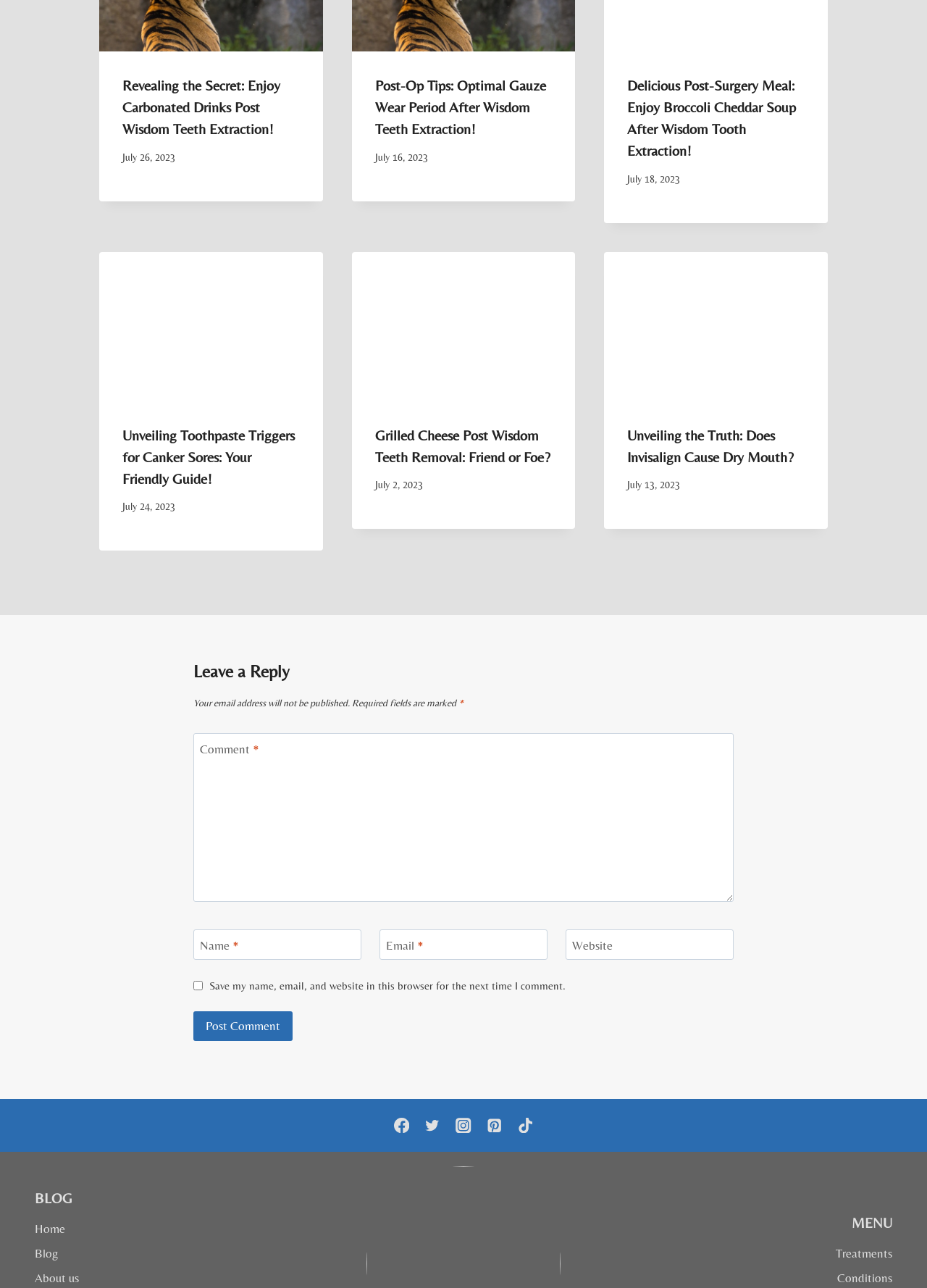Please find the bounding box coordinates of the element that needs to be clicked to perform the following instruction: "Click on the 'Post Comment' button". The bounding box coordinates should be four float numbers between 0 and 1, represented as [left, top, right, bottom].

[0.209, 0.785, 0.316, 0.808]